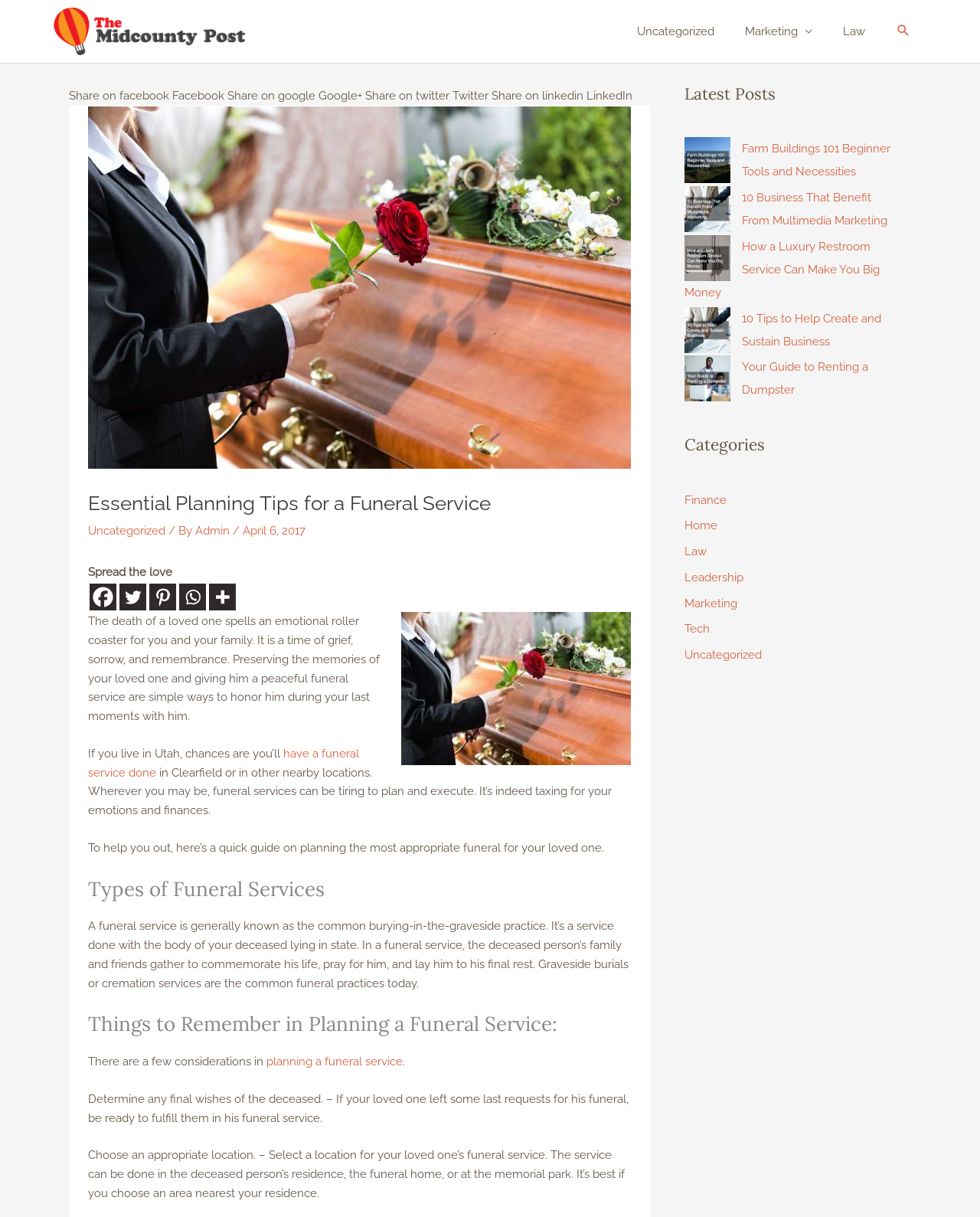How many categories are listed?
Provide a comprehensive and detailed answer to the question.

The categories are listed in the section 'Categories' and there are 6 categories: Finance, Home, Law, Leadership, Marketing, and Tech.